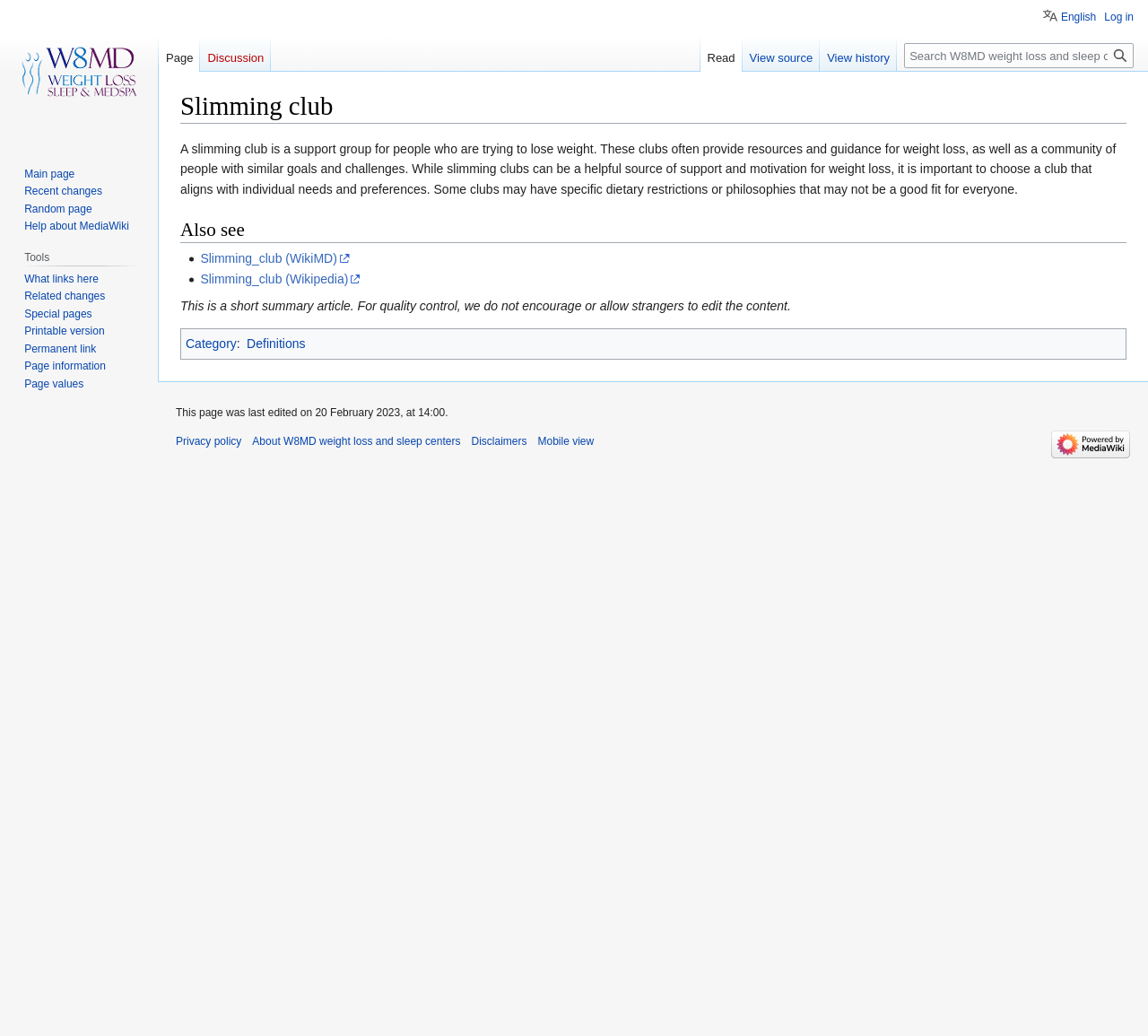Identify the bounding box coordinates necessary to click and complete the given instruction: "View history".

[0.714, 0.035, 0.781, 0.069]